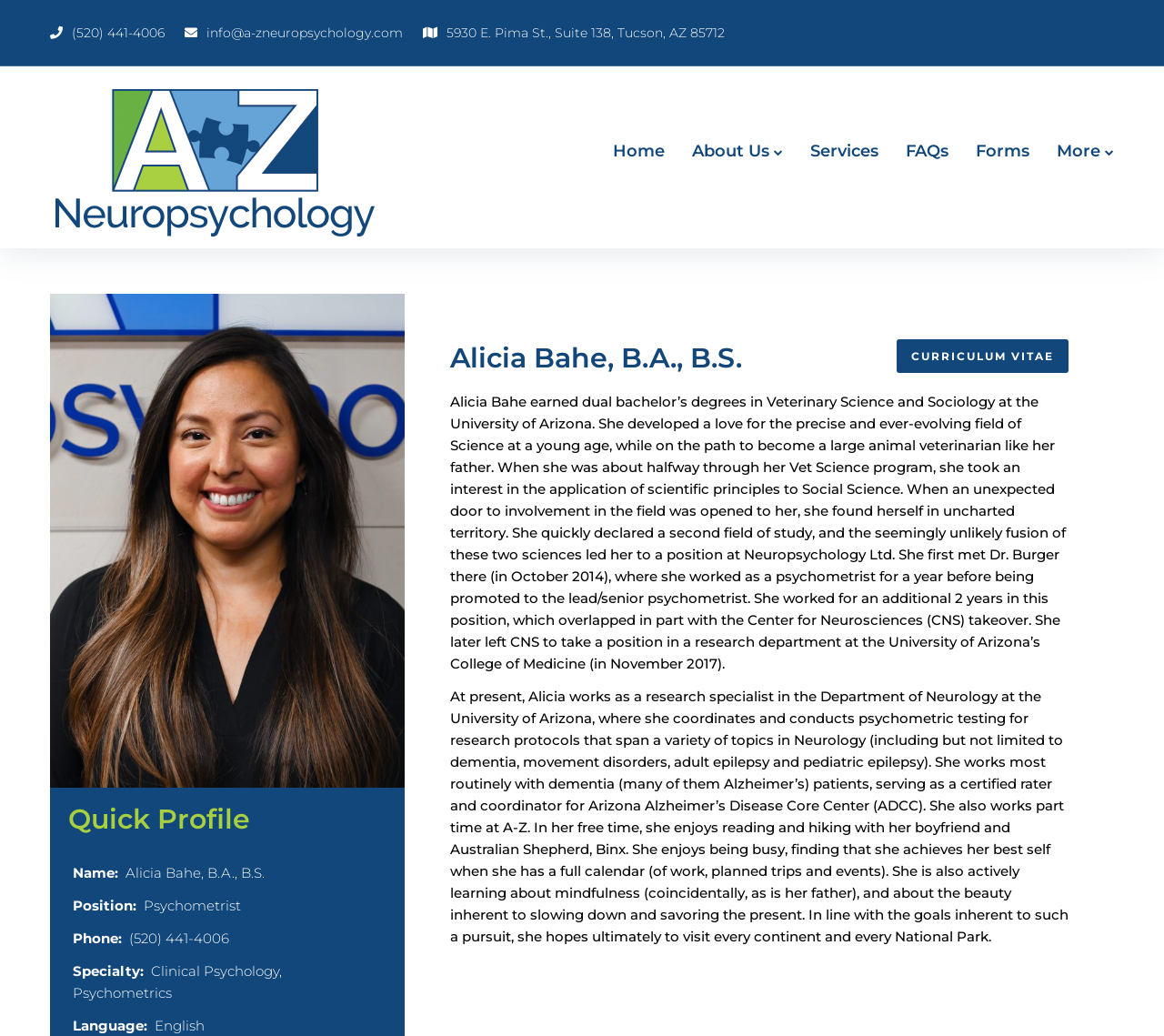What is Alicia Bahe's position?
Observe the image and answer the question with a one-word or short phrase response.

Psychometrist